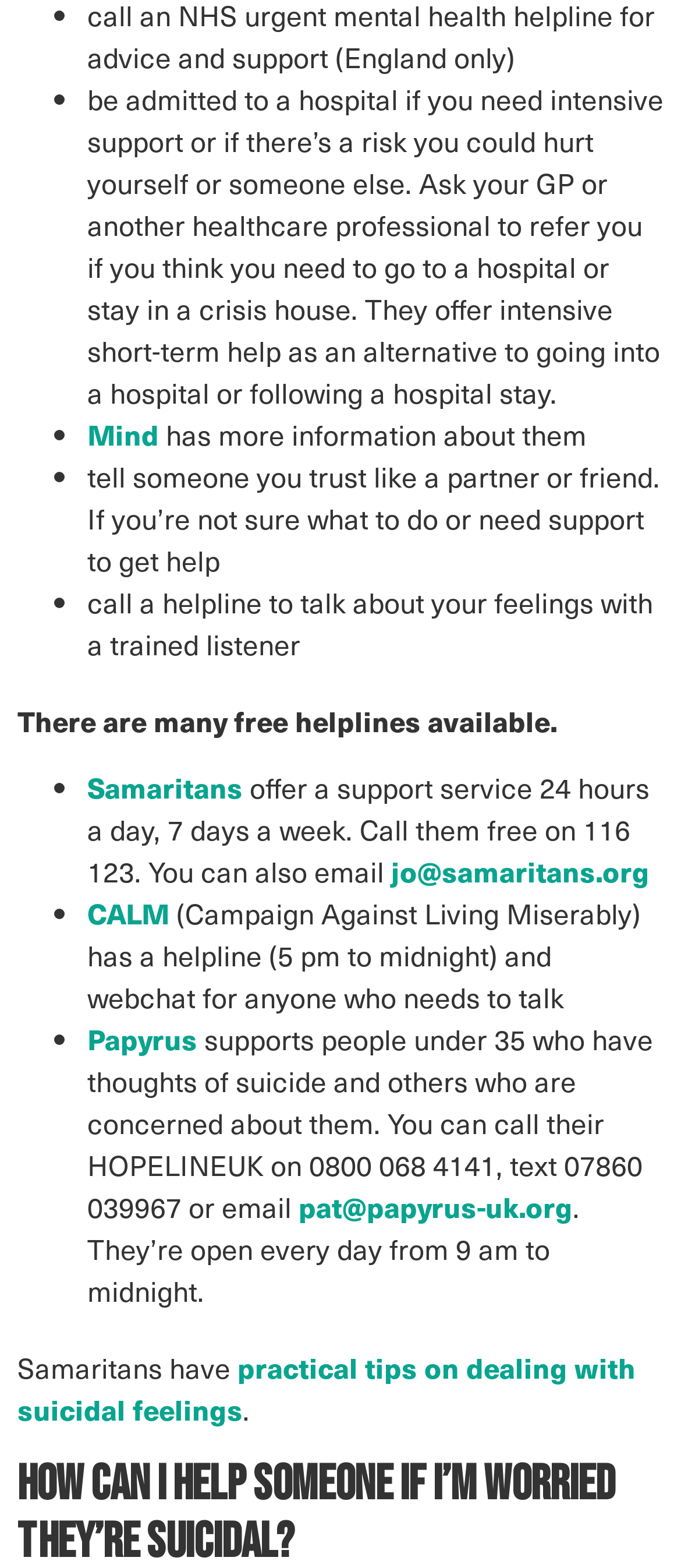Predict the bounding box coordinates for the UI element described as: "CALM". The coordinates should be four float numbers between 0 and 1, presented as [left, top, right, bottom].

[0.128, 0.569, 0.249, 0.595]